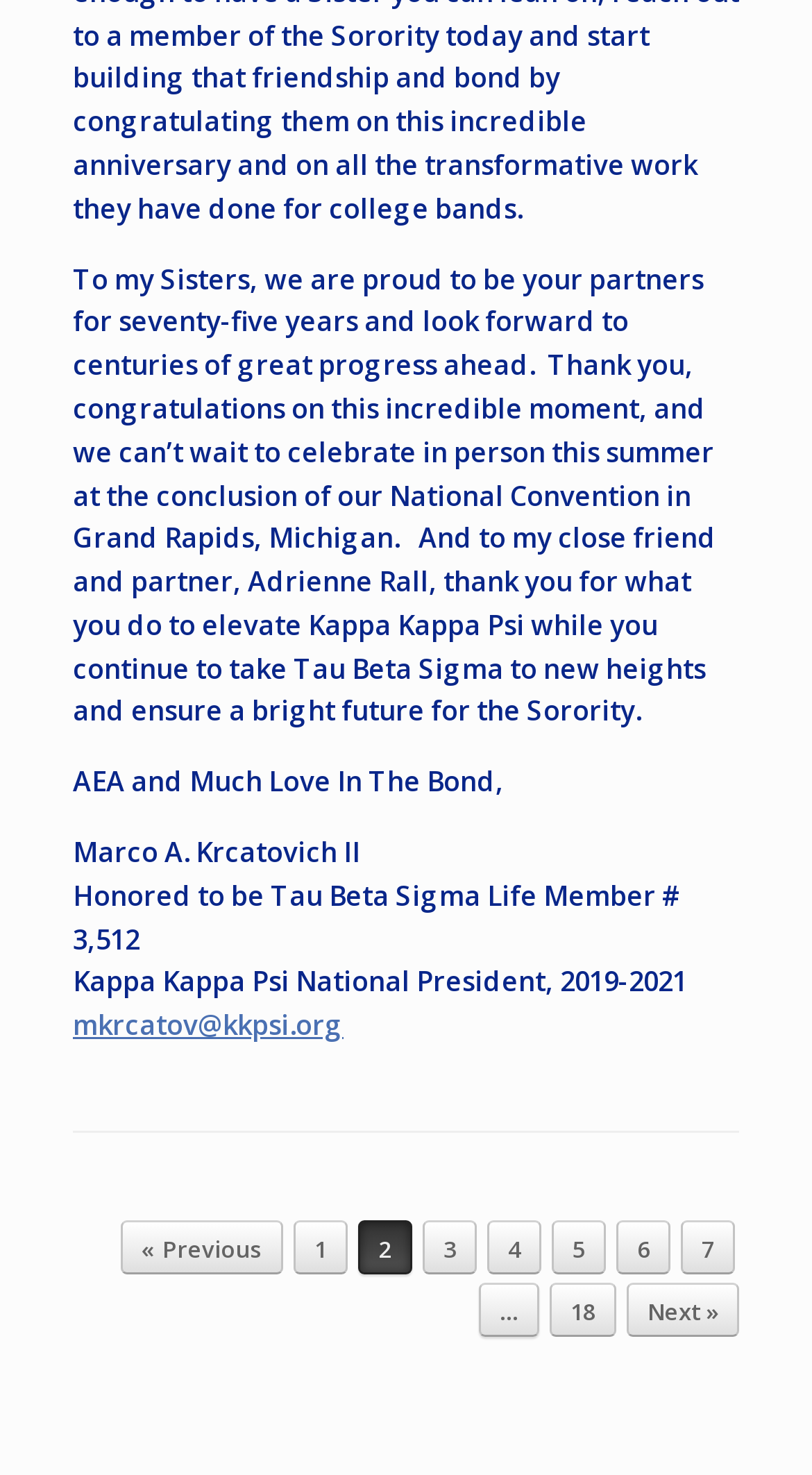Please specify the bounding box coordinates in the format (top-left x, top-left y, bottom-right x, bottom-right y), with all values as floating point numbers between 0 and 1. Identify the bounding box of the UI element described by: Next »

[0.772, 0.87, 0.91, 0.906]